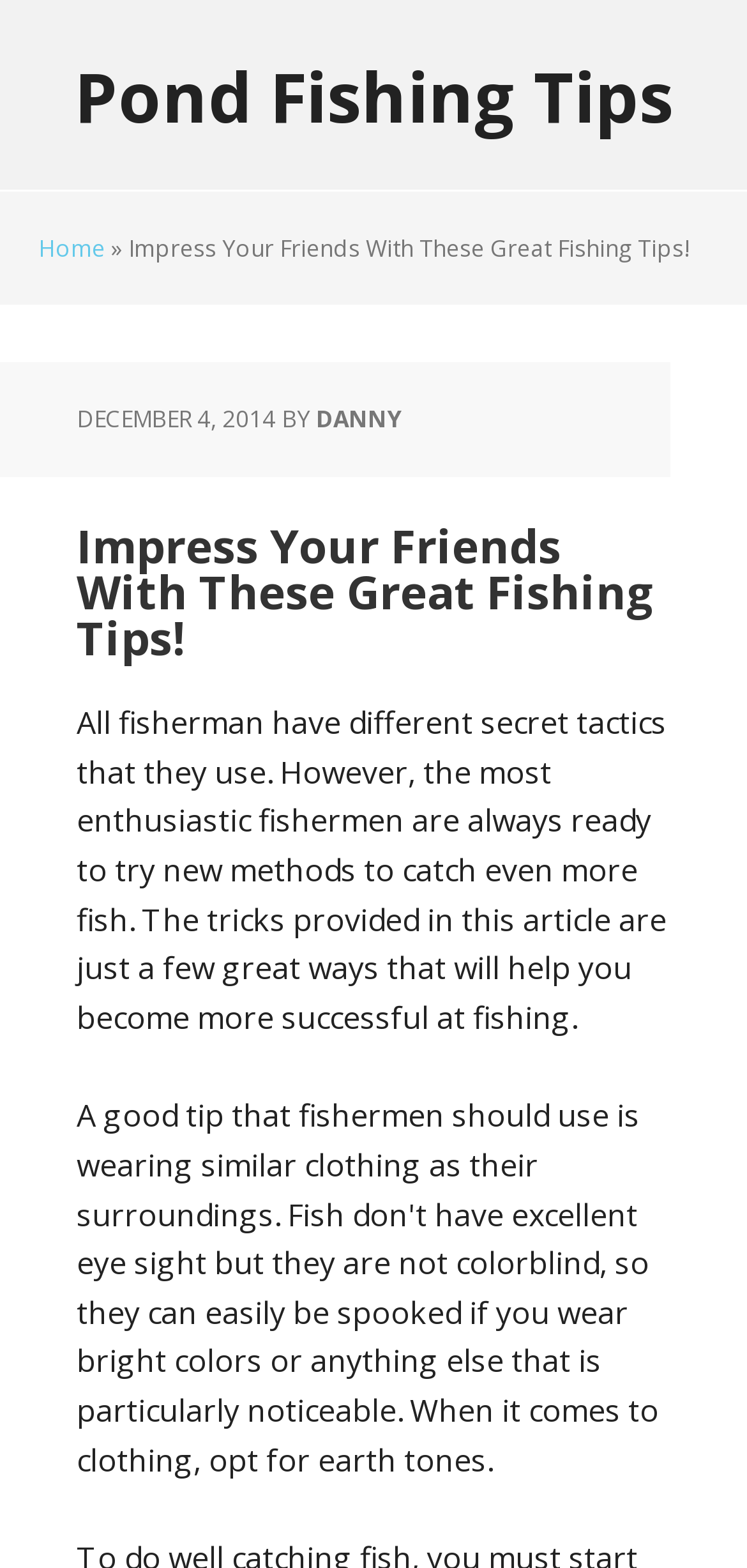Illustrate the webpage with a detailed description.

The webpage is about fishing tips, with the title "Impress Your Friends With These Great Fishing Tips!" prominently displayed at the top. Below the title, there is a navigation section with links to "Home" and "Pond Fishing Tips" on the left and right sides, respectively, separated by a "»" symbol.

The main content of the webpage is divided into sections, with a header section that includes the date "DECEMBER 4, 2014" and the author's name "DANNY". Below the header, there is a brief introduction to the article, which discusses how fishermen always look for new methods to catch more fish and that the article will provide some useful tricks to improve fishing skills.

The introduction is positioned in the middle of the page, with a significant amount of space above and below it. There are no images on the page, and the overall layout is focused on presenting the text content in a clear and readable manner.